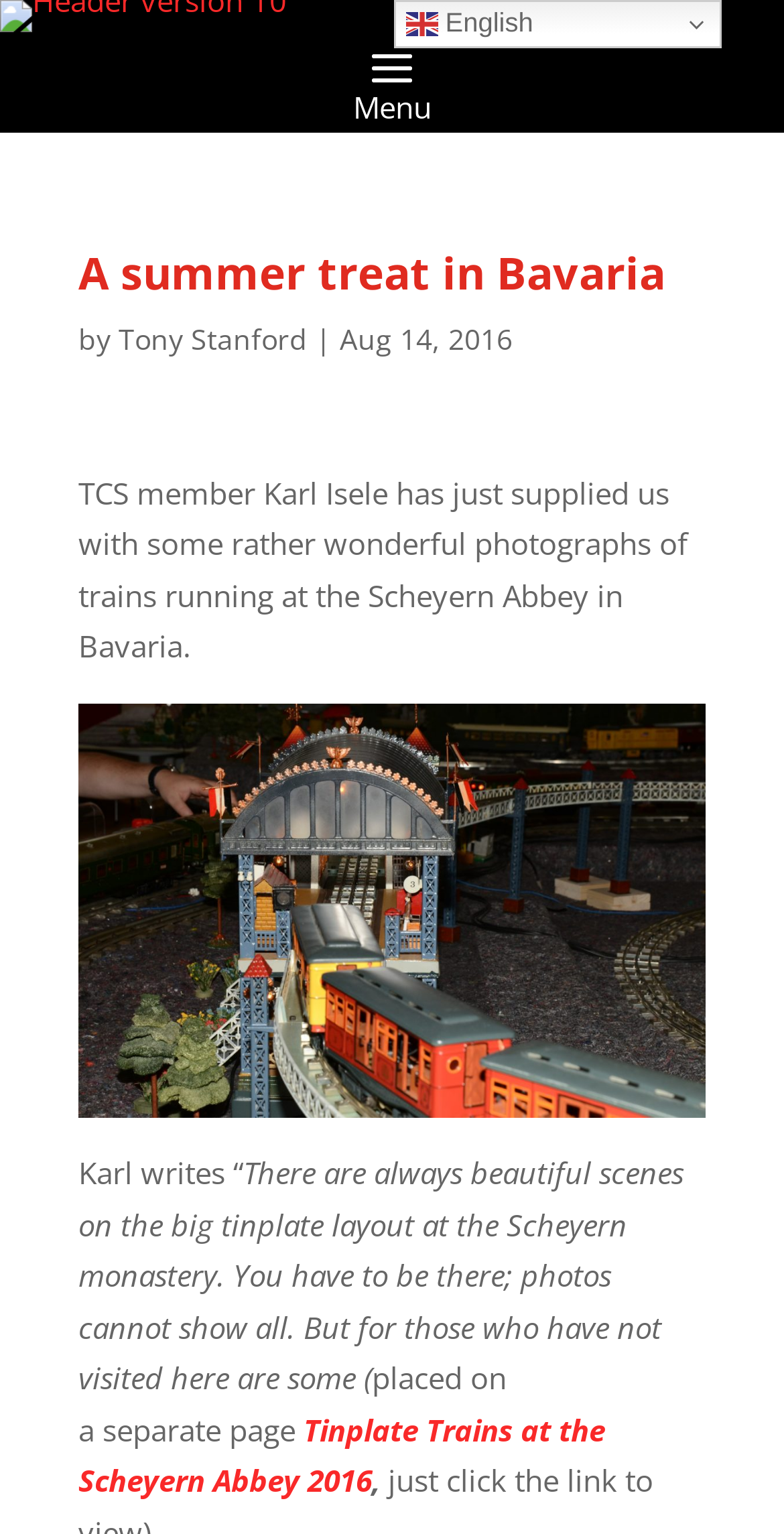Who supplied the photographs of trains?
Look at the screenshot and give a one-word or phrase answer.

Karl Isele